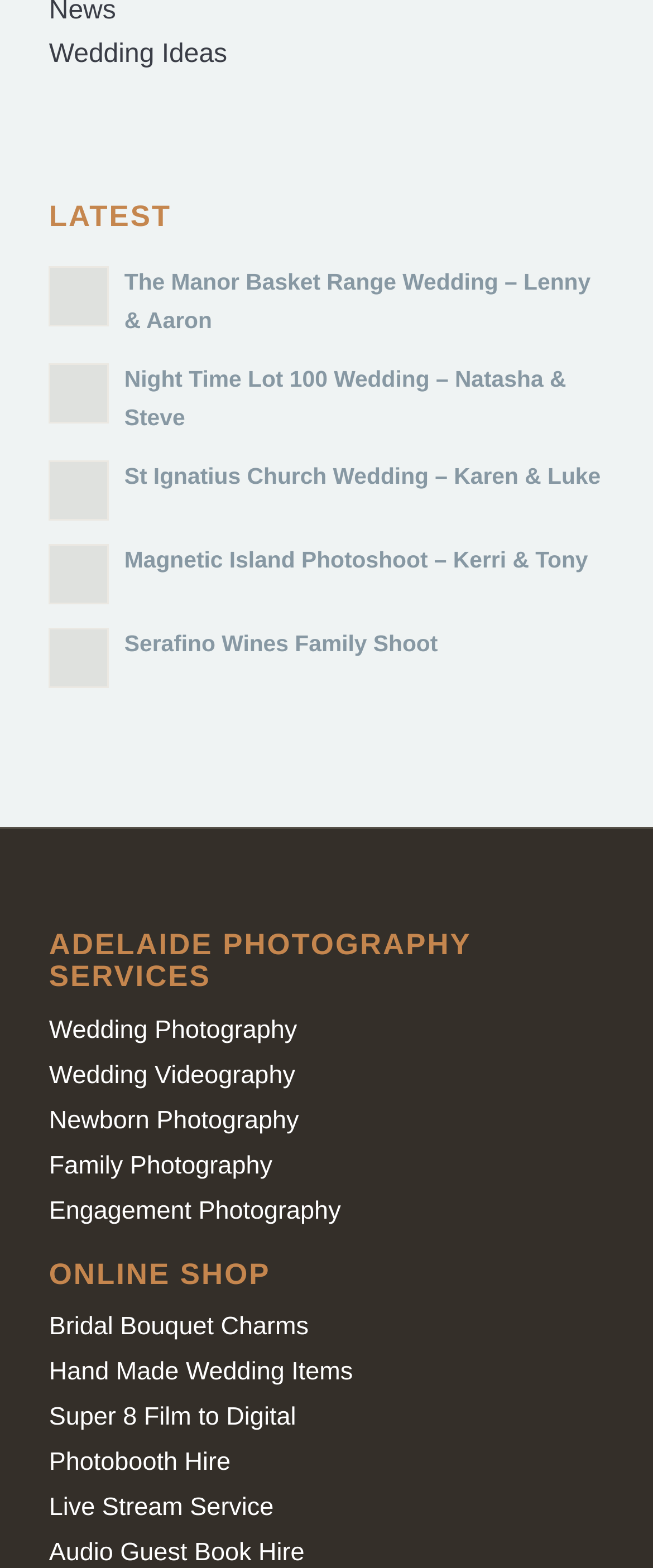Provide the bounding box coordinates of the area you need to click to execute the following instruction: "Check out Photobooth Hire services".

[0.075, 0.923, 0.353, 0.941]